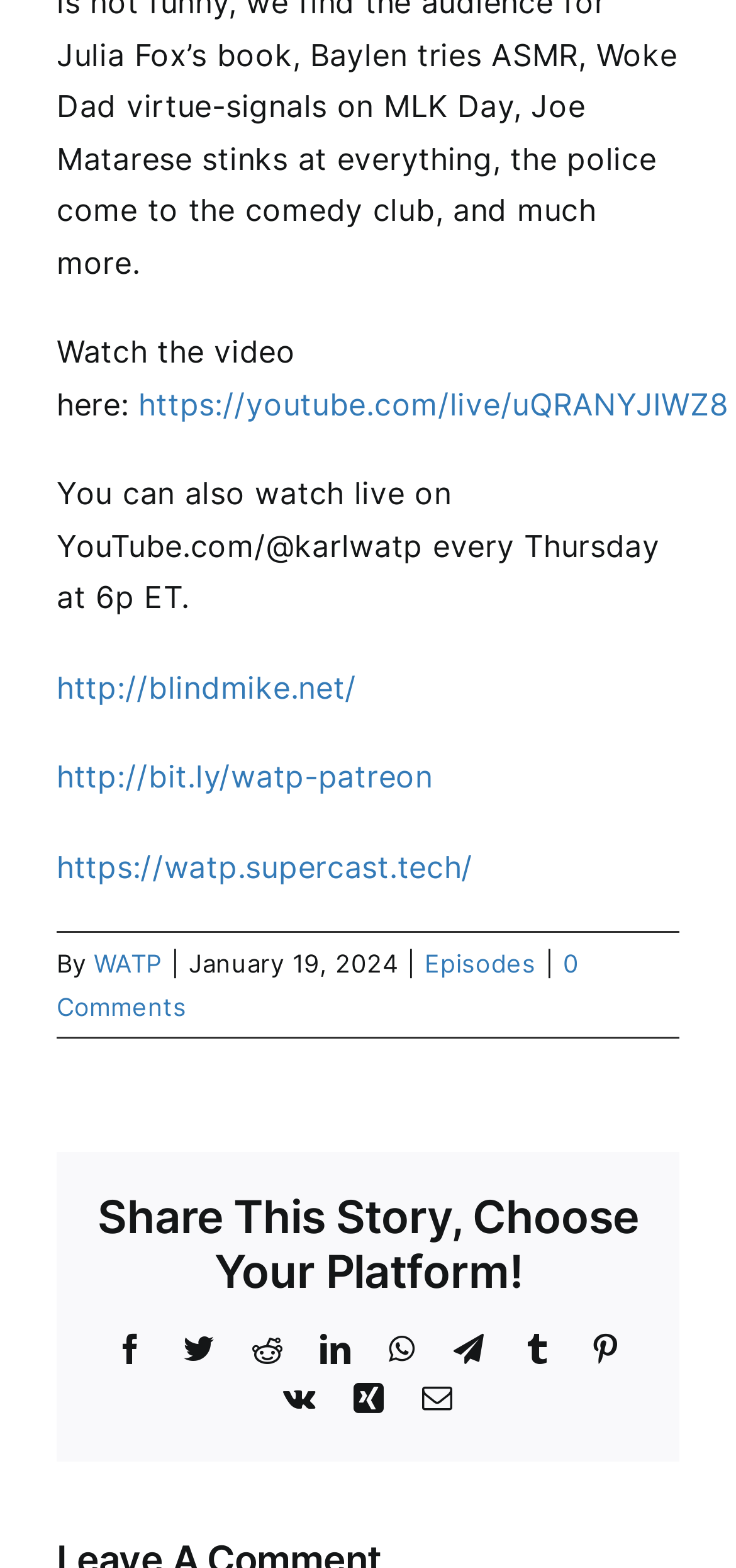Based on the element description, predict the bounding box coordinates (top-left x, top-left y, bottom-right x, bottom-right y) for the UI element in the screenshot: 0 Comments

[0.077, 0.605, 0.786, 0.651]